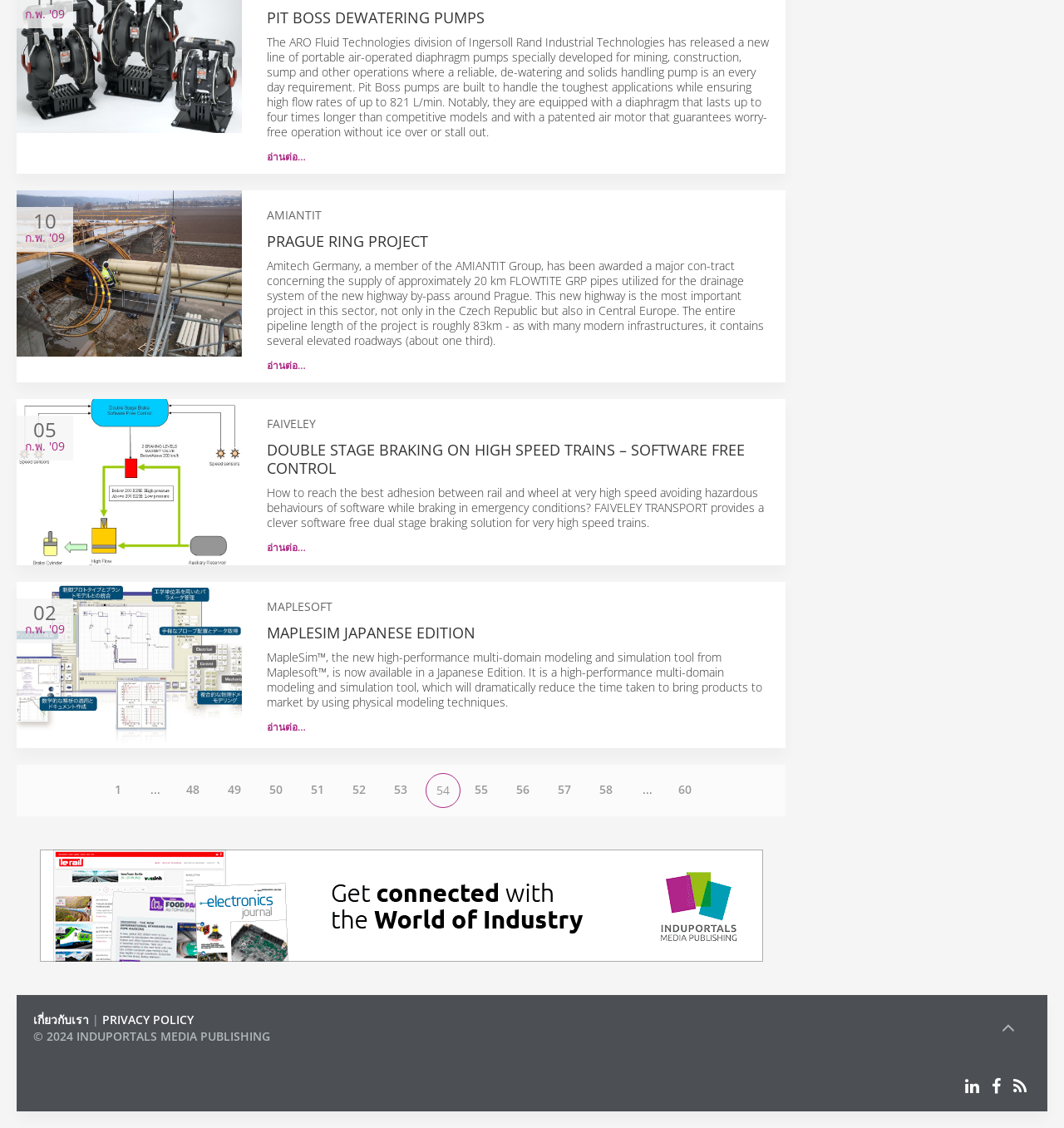Kindly determine the bounding box coordinates for the clickable area to achieve the given instruction: "Subscribe to the newsletter".

None